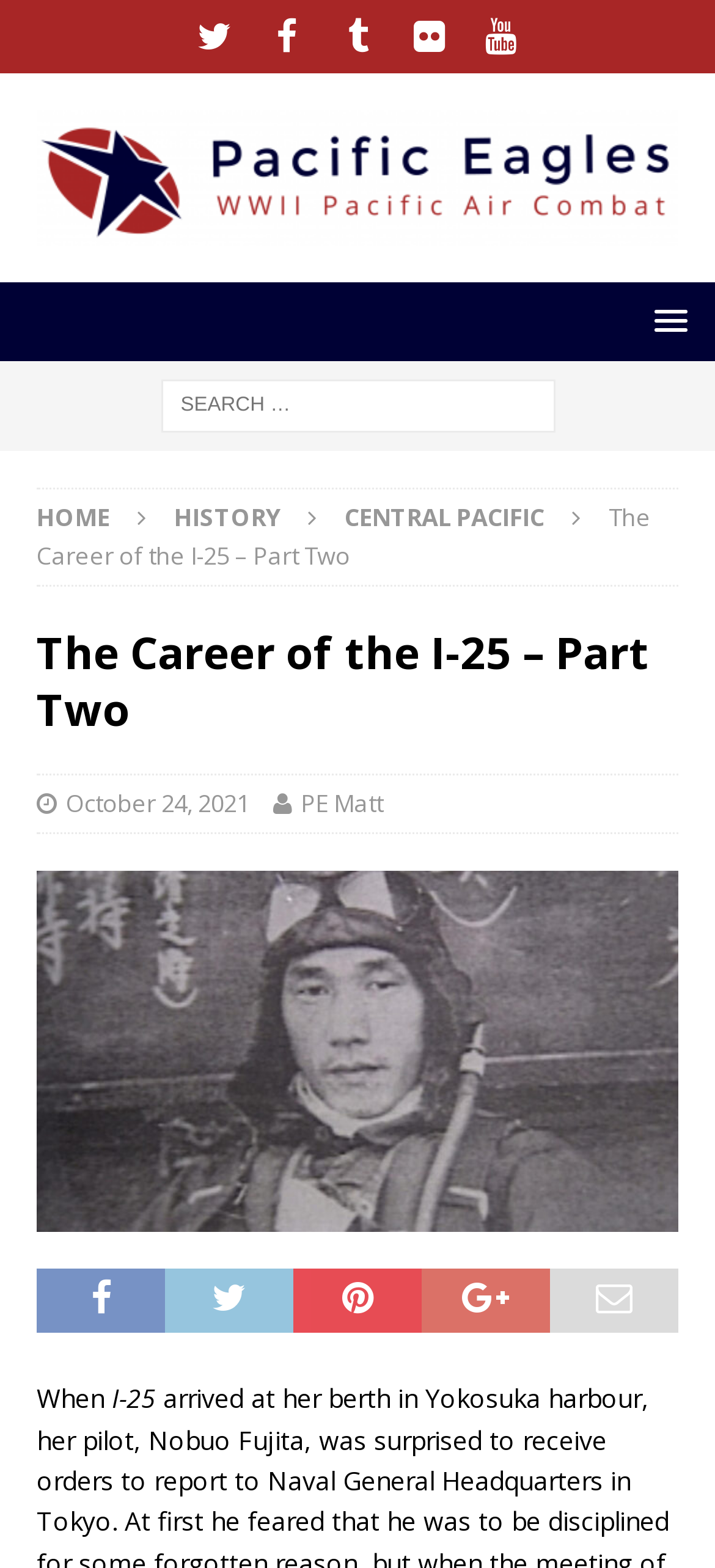Identify the bounding box coordinates of the region I need to click to complete this instruction: "View HISTORY page".

[0.244, 0.319, 0.392, 0.34]